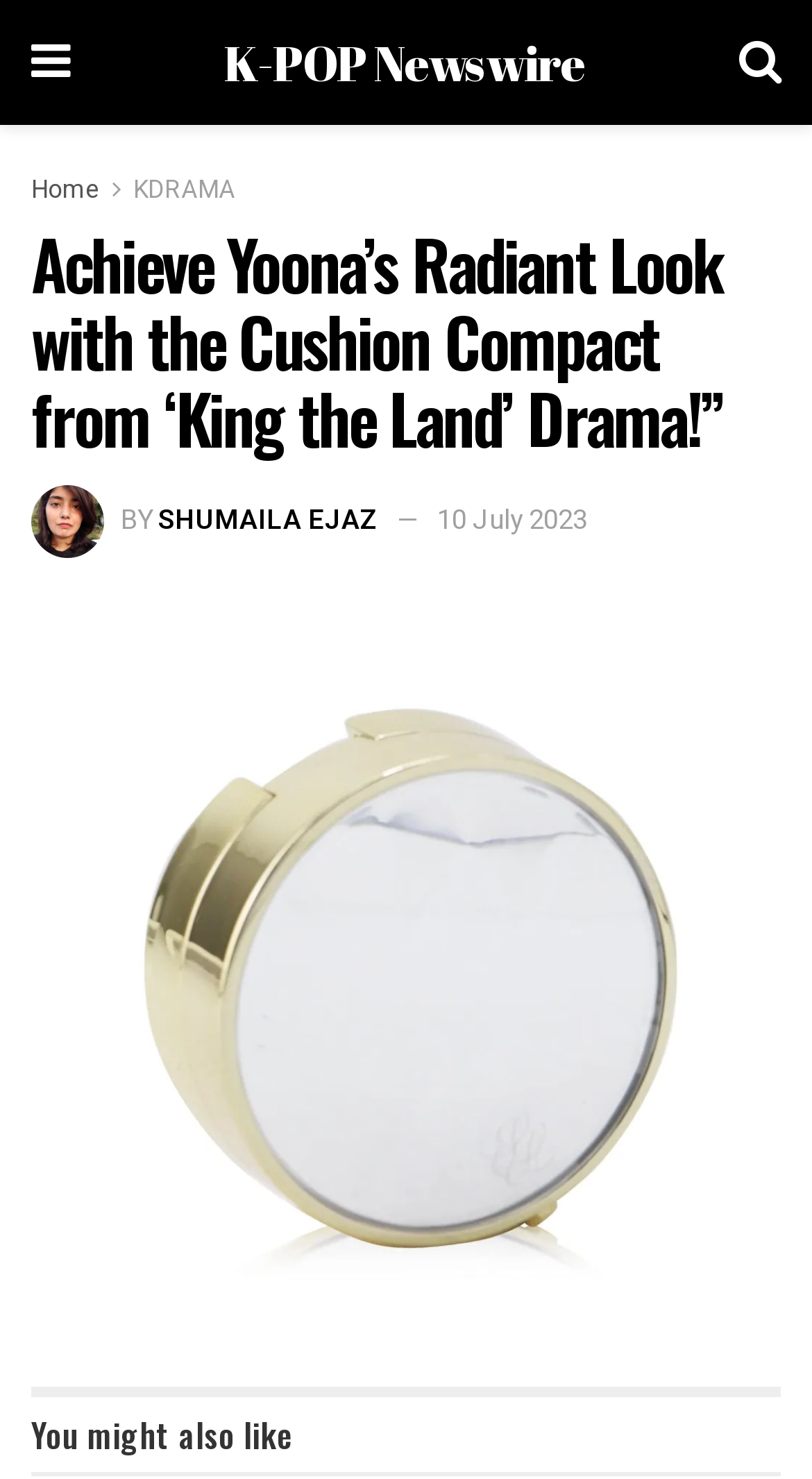Please reply to the following question using a single word or phrase: 
How many images are on the page?

2